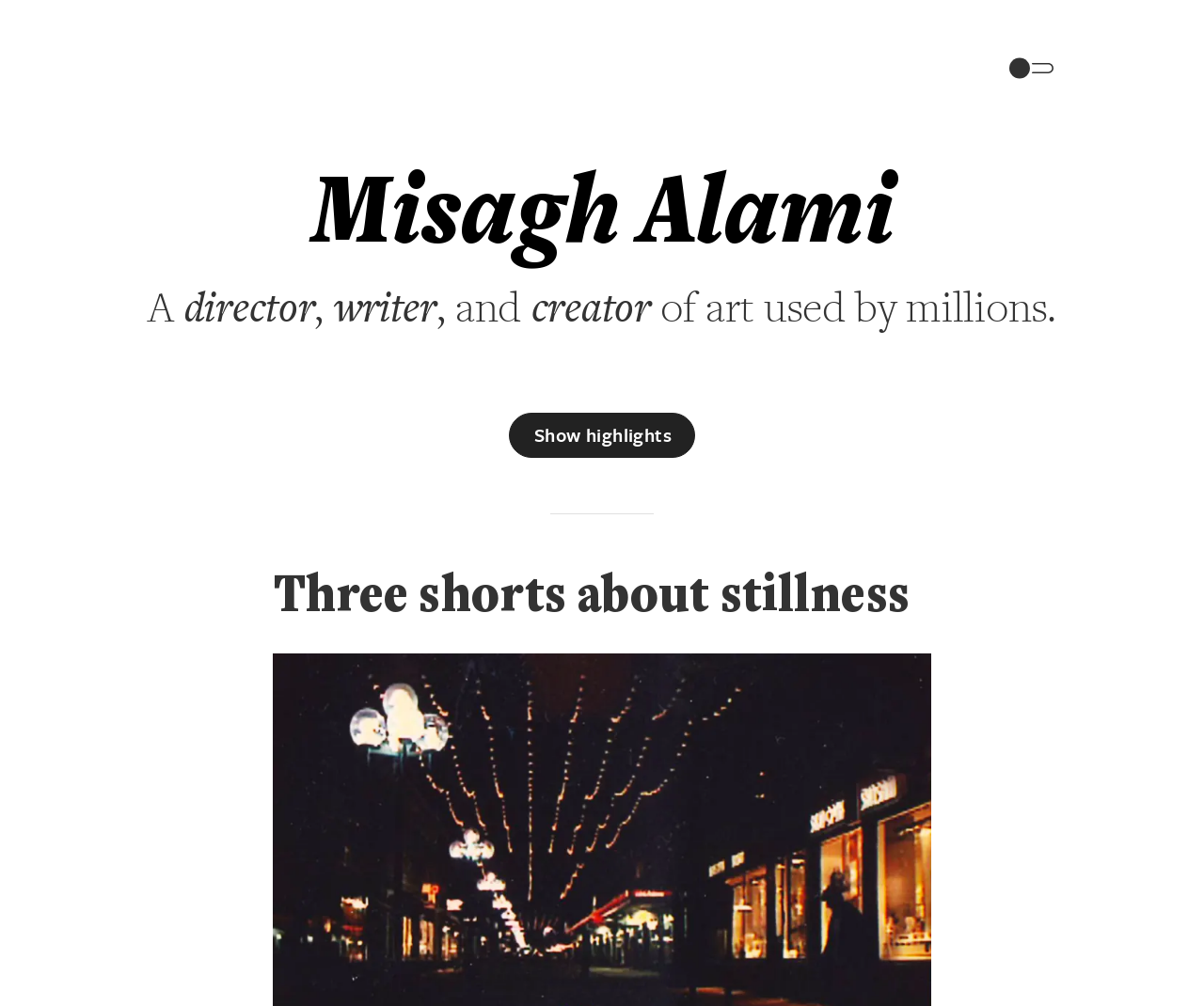Find the bounding box coordinates for the HTML element specified by: "Products".

None